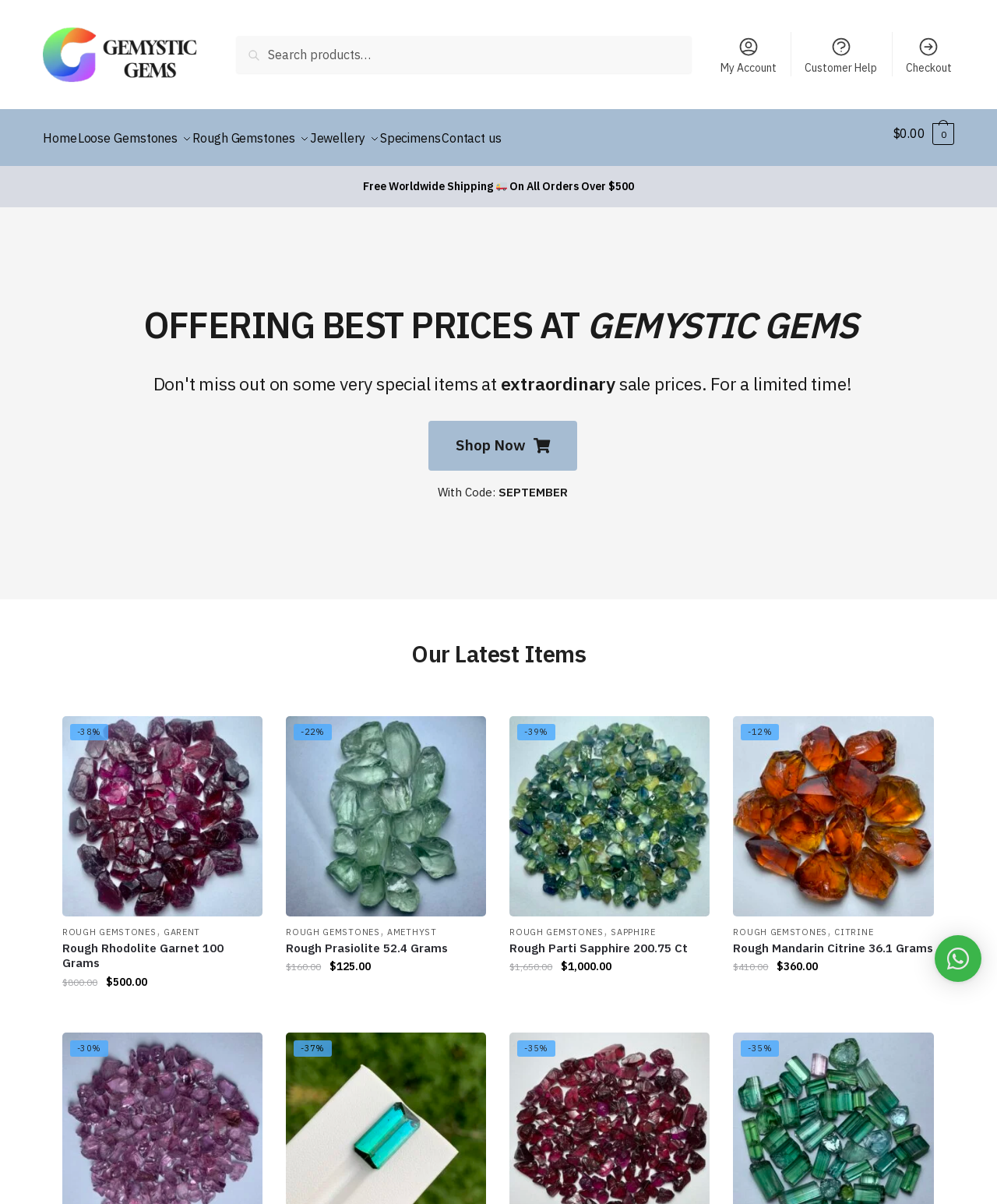Refer to the image and answer the question with as much detail as possible: What is the search button text?

The search button is located next to the search box, and its text is 'Search'. The search box and button are enclosed in a bounding box coordinate of [0.237, 0.03, 0.694, 0.061].